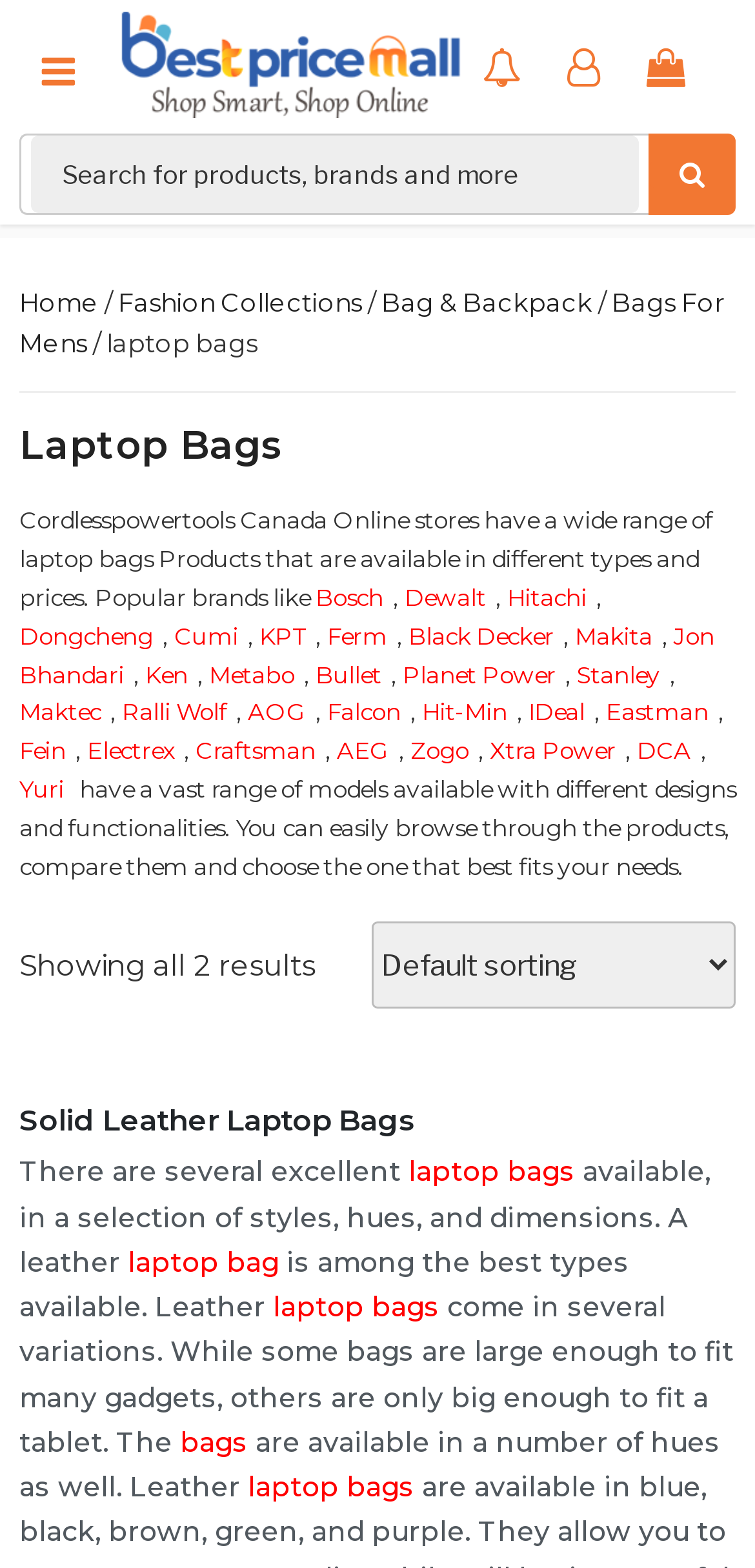Please pinpoint the bounding box coordinates for the region I should click to adhere to this instruction: "Explore Solid Leather Laptop Bags".

[0.026, 0.702, 0.974, 0.728]